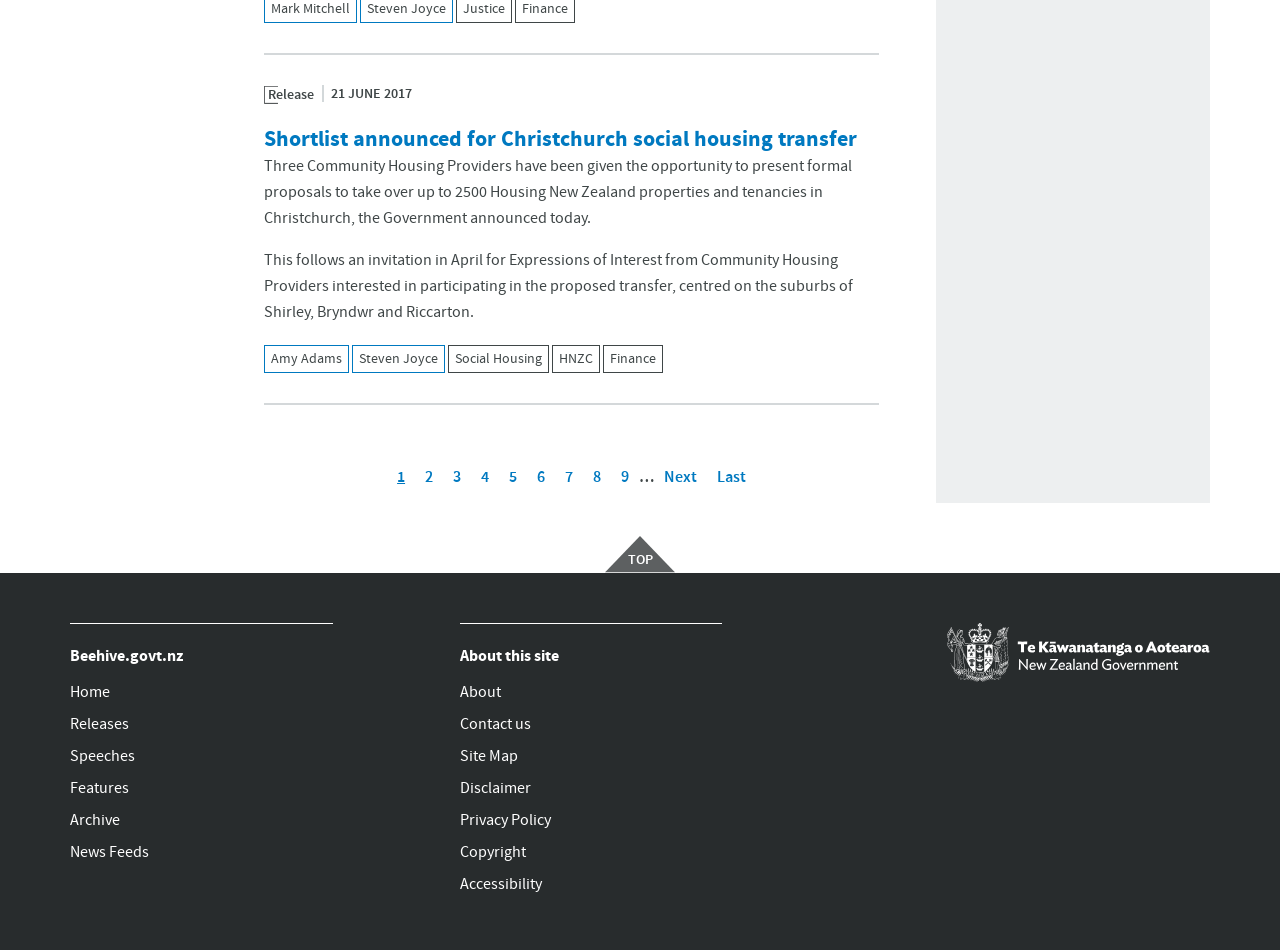Answer the question in a single word or phrase:
What is the date of the announcement?

21 JUNE 2017